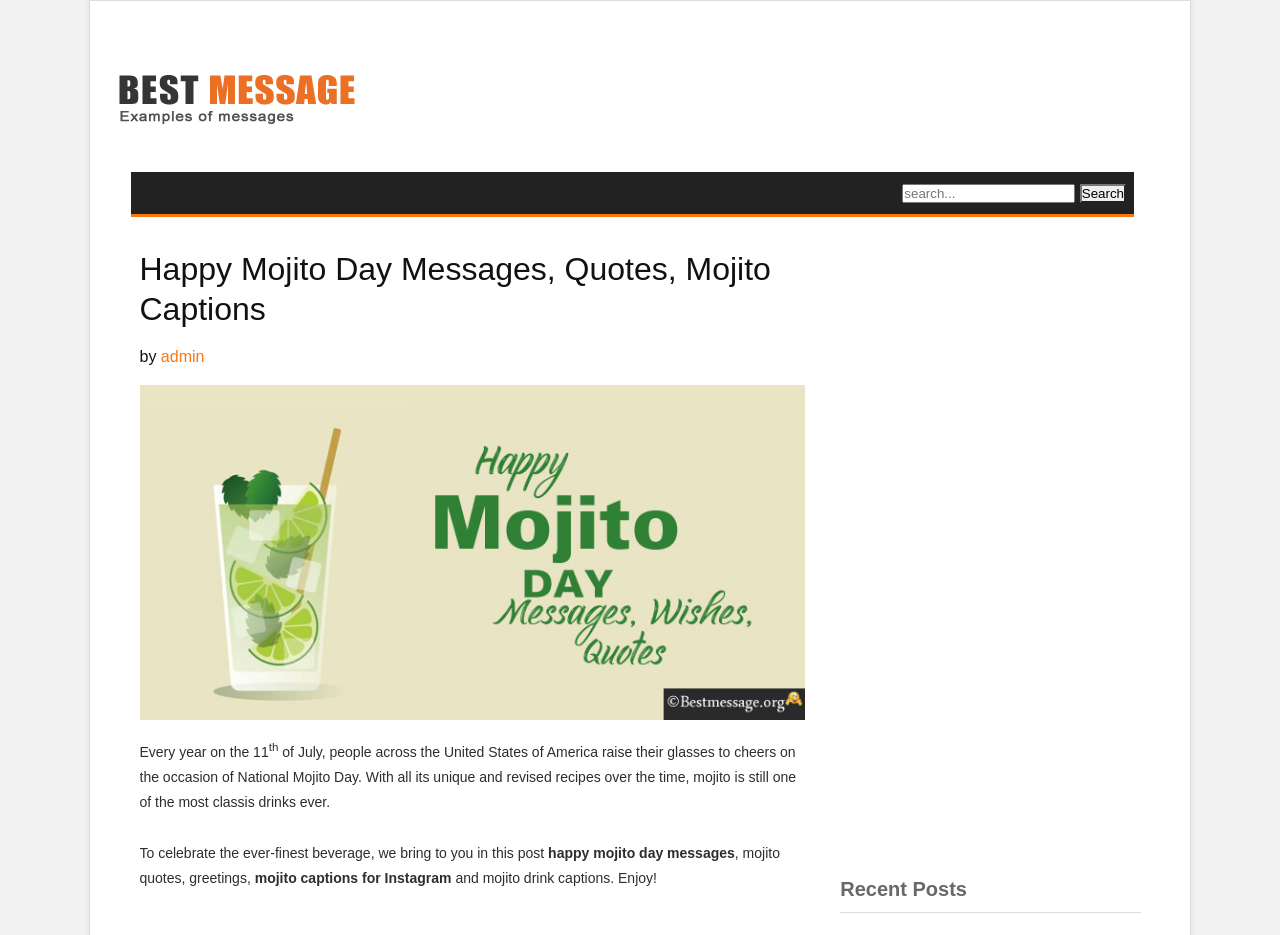What is the classification of mojito drinks?
Look at the webpage screenshot and answer the question with a detailed explanation.

According to the webpage, 'mojito is still one of the most classic drinks ever', implying that mojito is a classic type of drink.